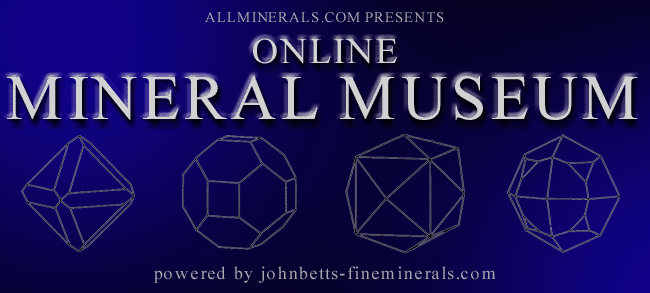Paint a vivid picture of the image with your description.

The image showcases a promotional banner for the "Online Mineral Museum," hosted by AllMinerals.com and powered by John Betts Fine Minerals. Set against a deep blue background, the design features four outlined geometric shapes, resembling various crystal forms, that symbolize the mineral specimens displayed in the museum. The title "ONLINE MINERAL MUSEUM" is prominently featured in bold, uppercase letters, emphasizing the focus on accessible mineral education and exploration. The overall aesthetic combines a professional yet inviting appeal, perfect for attracting enthusiasts and researchers alike to explore mineral photographs and descriptions.